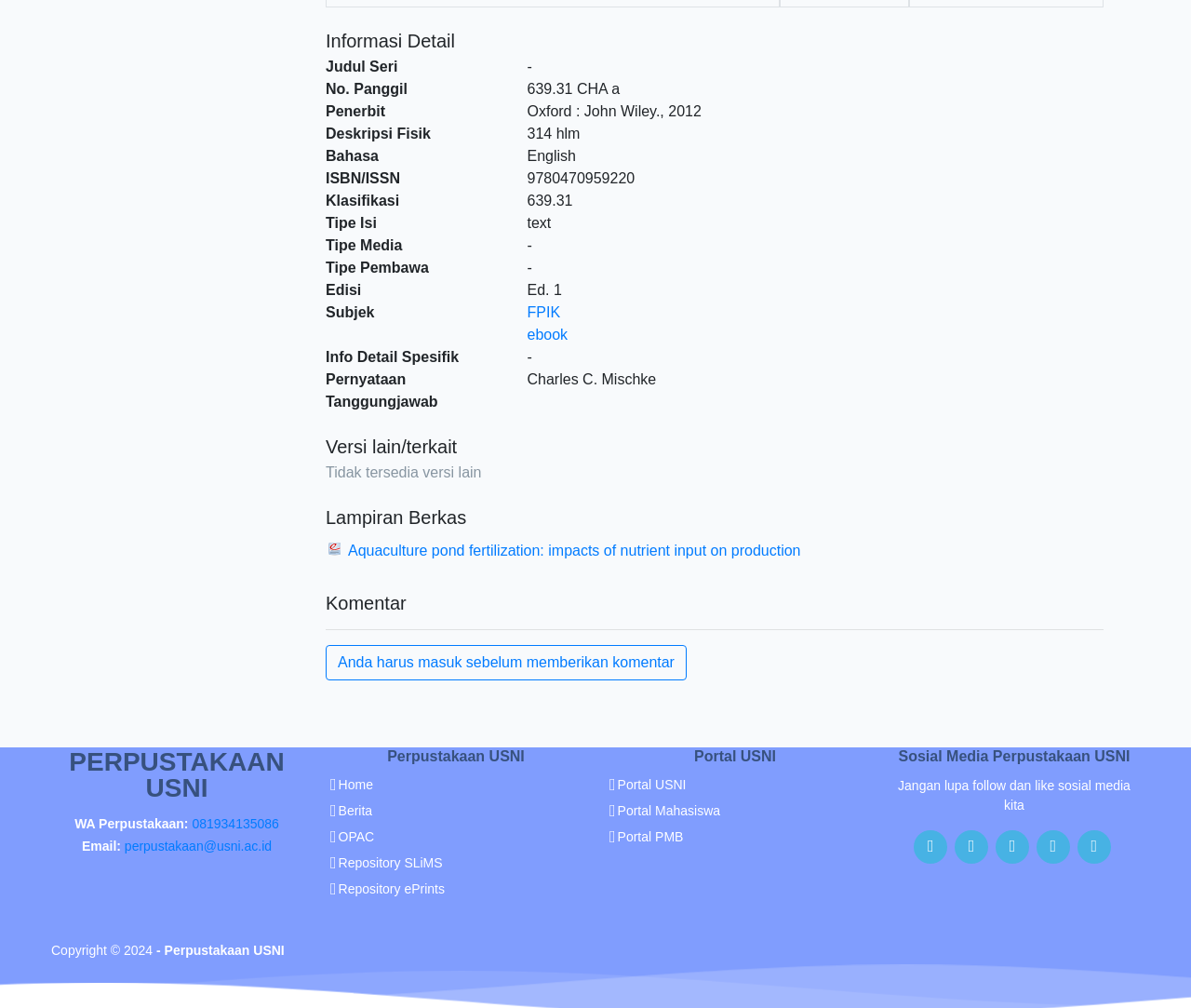Specify the bounding box coordinates (top-left x, top-left y, bottom-right x, bottom-right y) of the UI element in the screenshot that matches this description: Portal USNI

[0.518, 0.772, 0.576, 0.785]